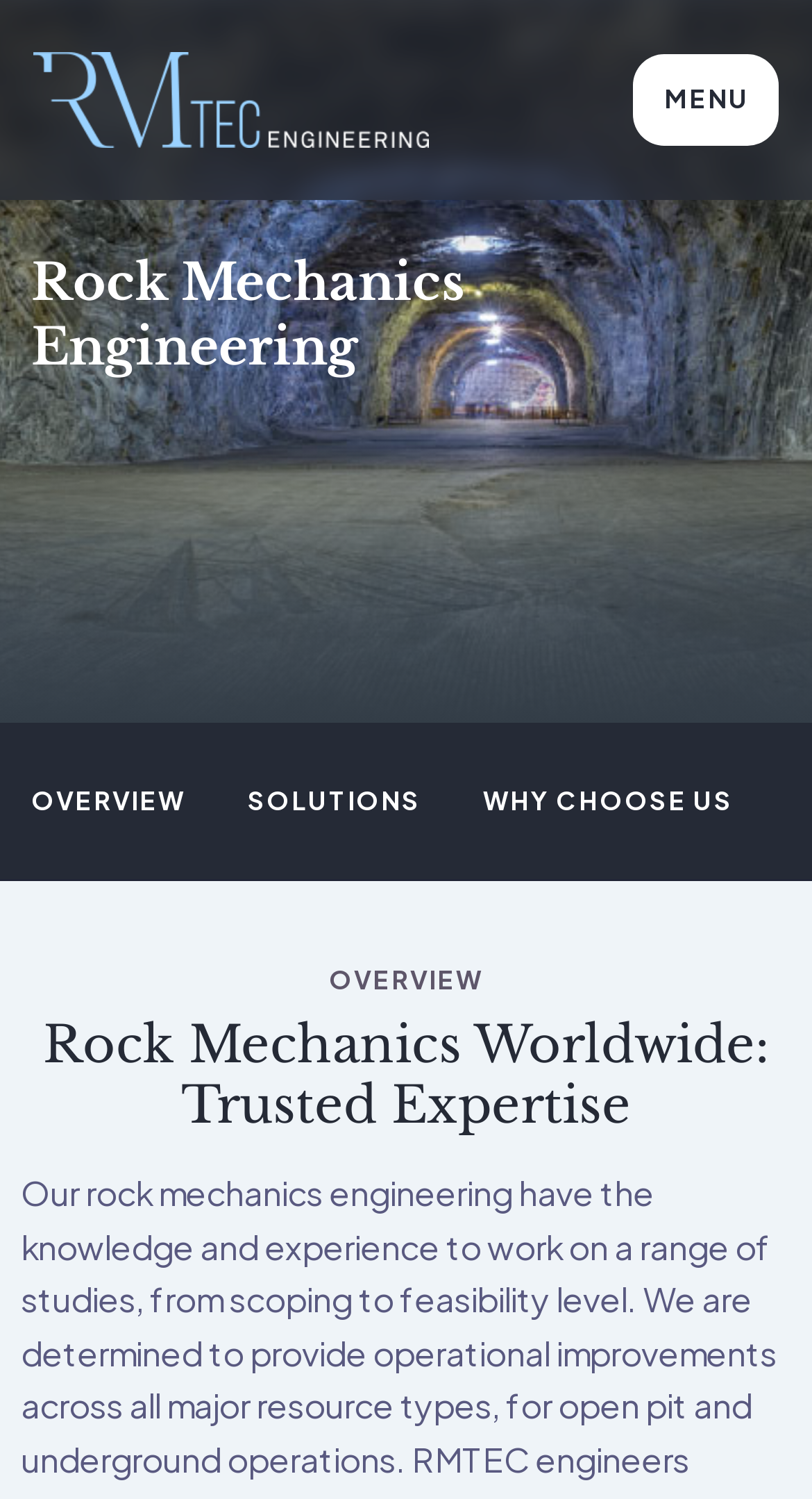Answer in one word or a short phrase: 
How many main menu items are there?

3